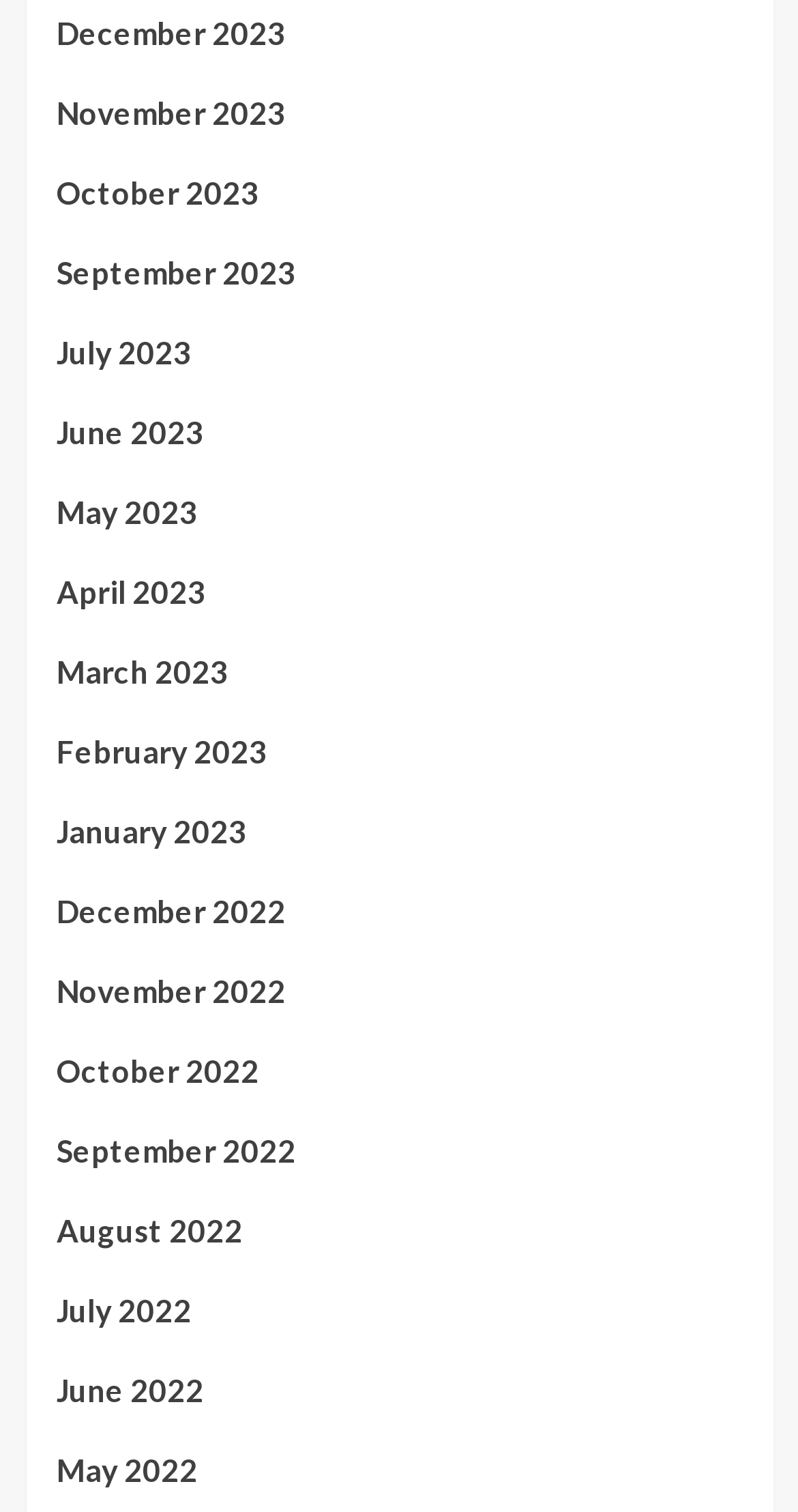Show the bounding box coordinates for the element that needs to be clicked to execute the following instruction: "View December 2023". Provide the coordinates in the form of four float numbers between 0 and 1, i.e., [left, top, right, bottom].

[0.071, 0.005, 0.929, 0.058]